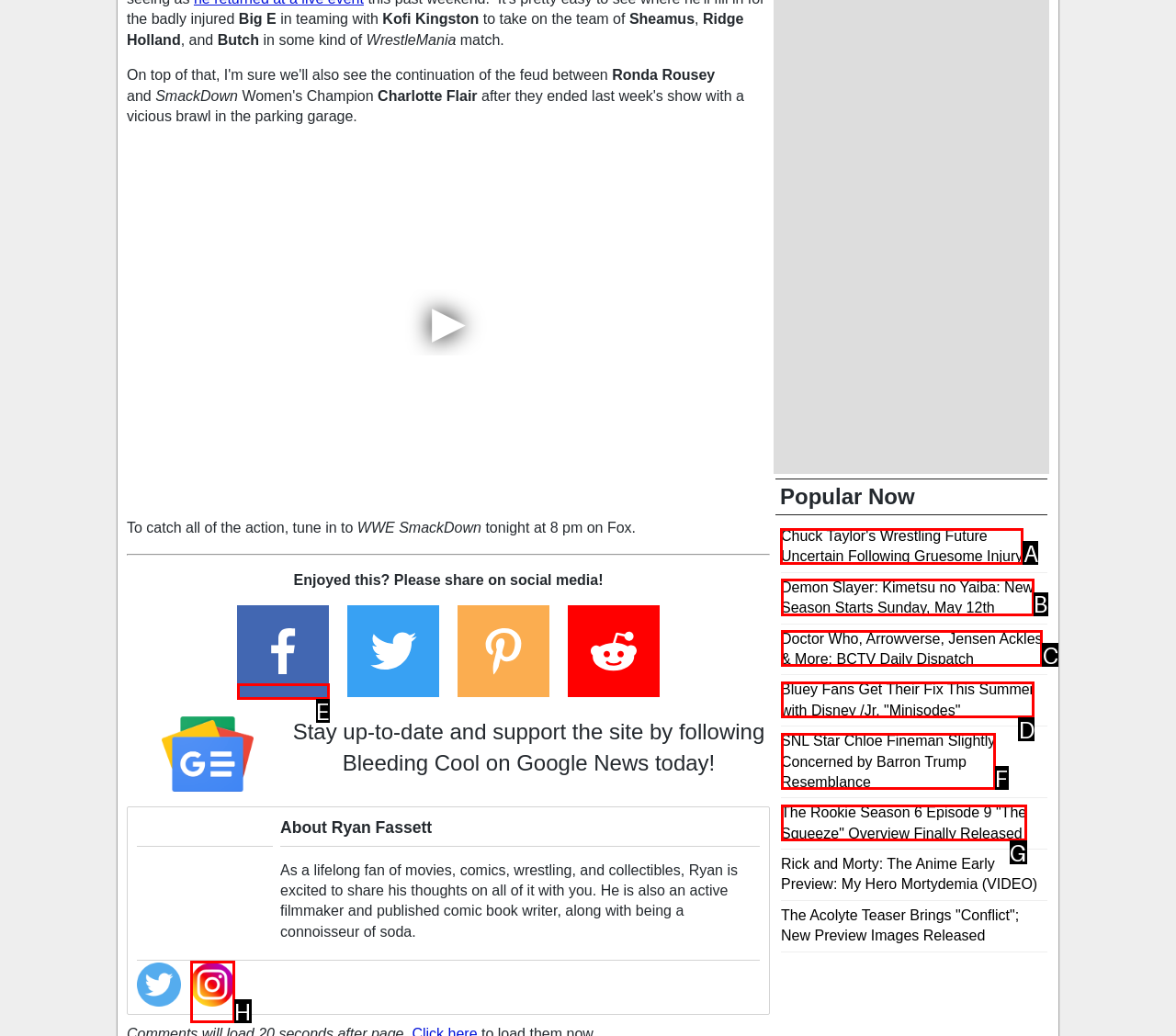Given the task: Read the article about Chuck Taylor's Wrestling Future, point out the letter of the appropriate UI element from the marked options in the screenshot.

A